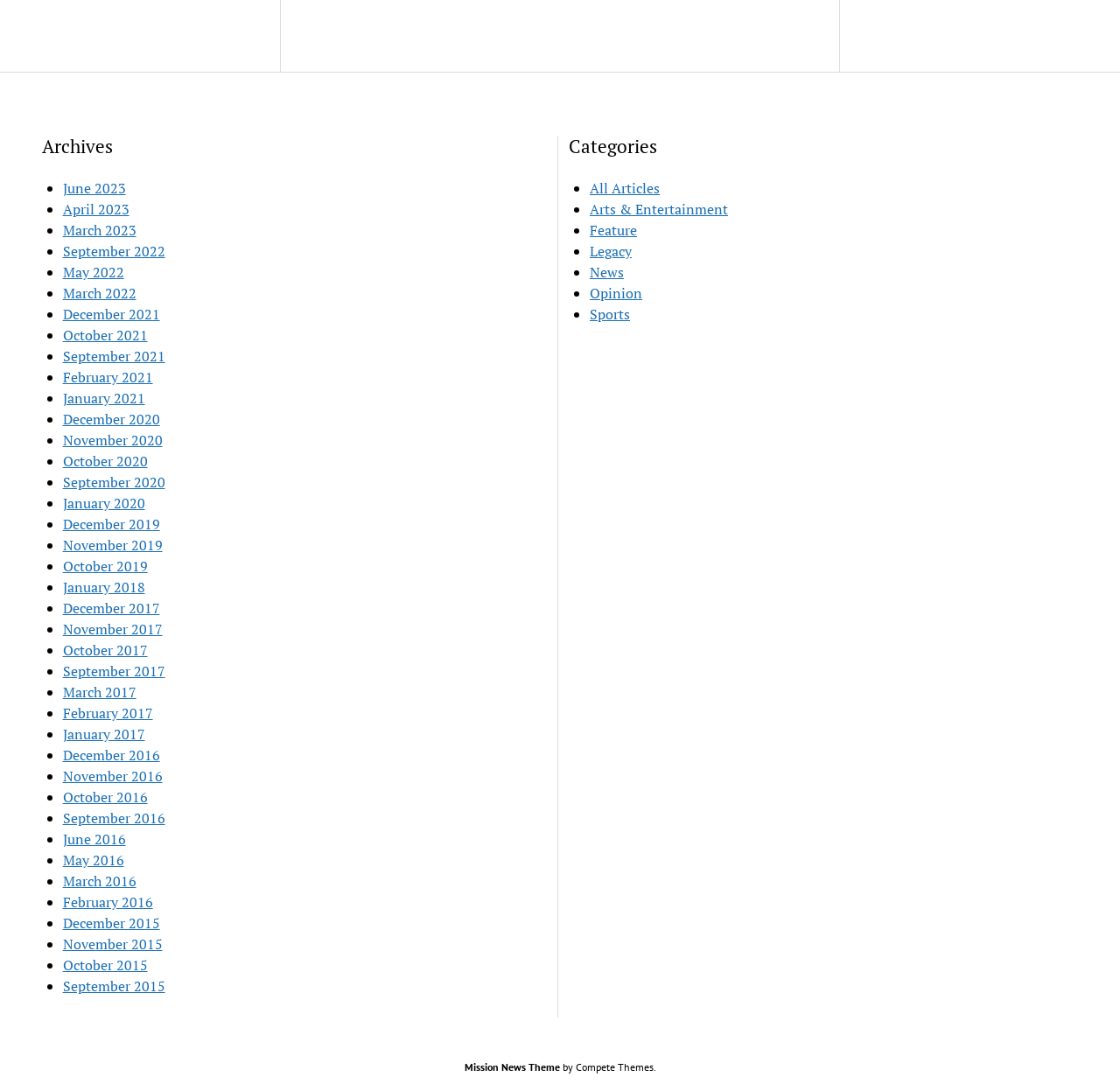Identify the bounding box coordinates of the section that should be clicked to achieve the task described: "browse December 2021".

[0.056, 0.279, 0.143, 0.296]